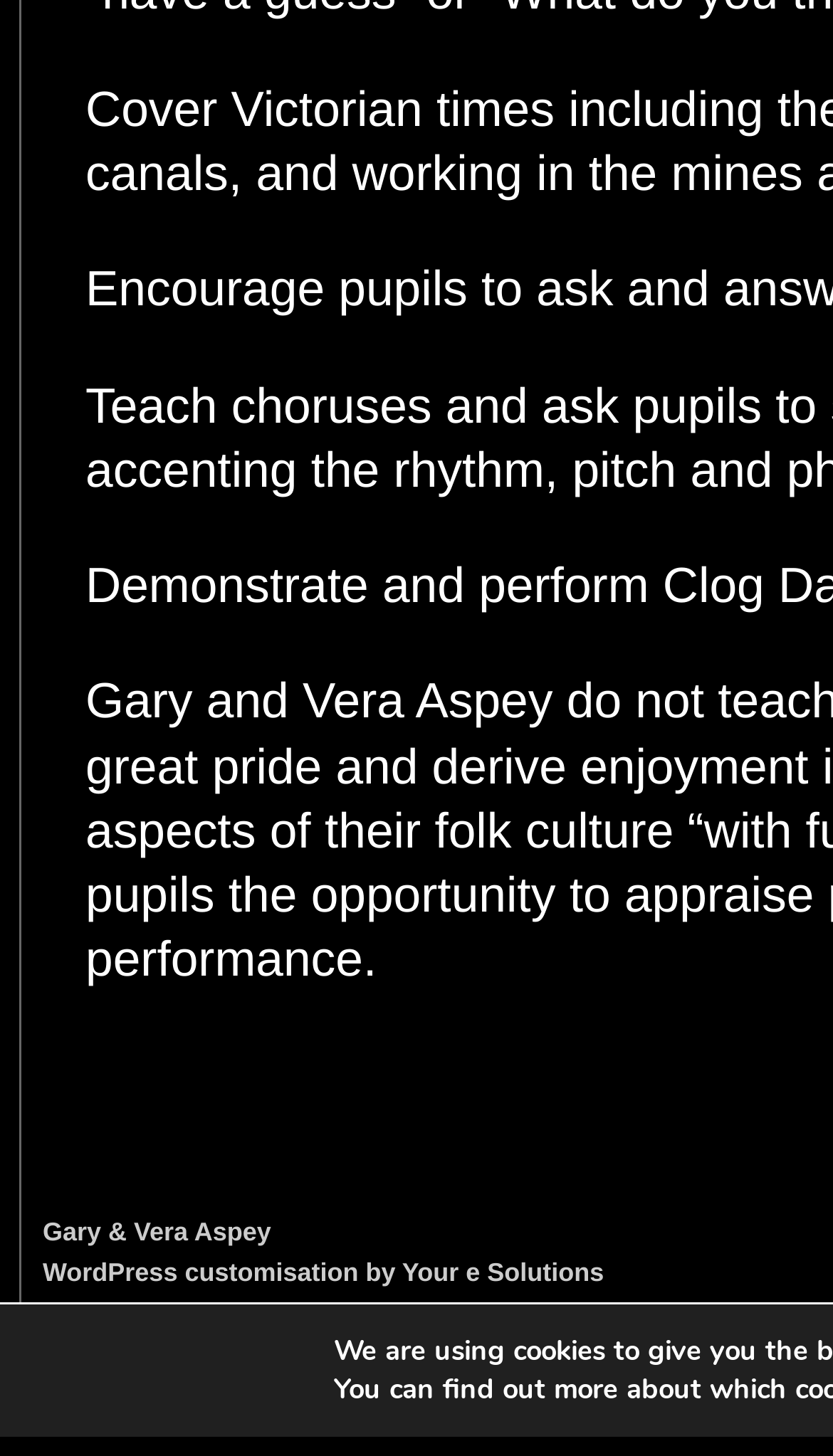Using the provided element description "Gary & Vera Aspey", determine the bounding box coordinates of the UI element.

[0.051, 0.891, 0.326, 0.912]